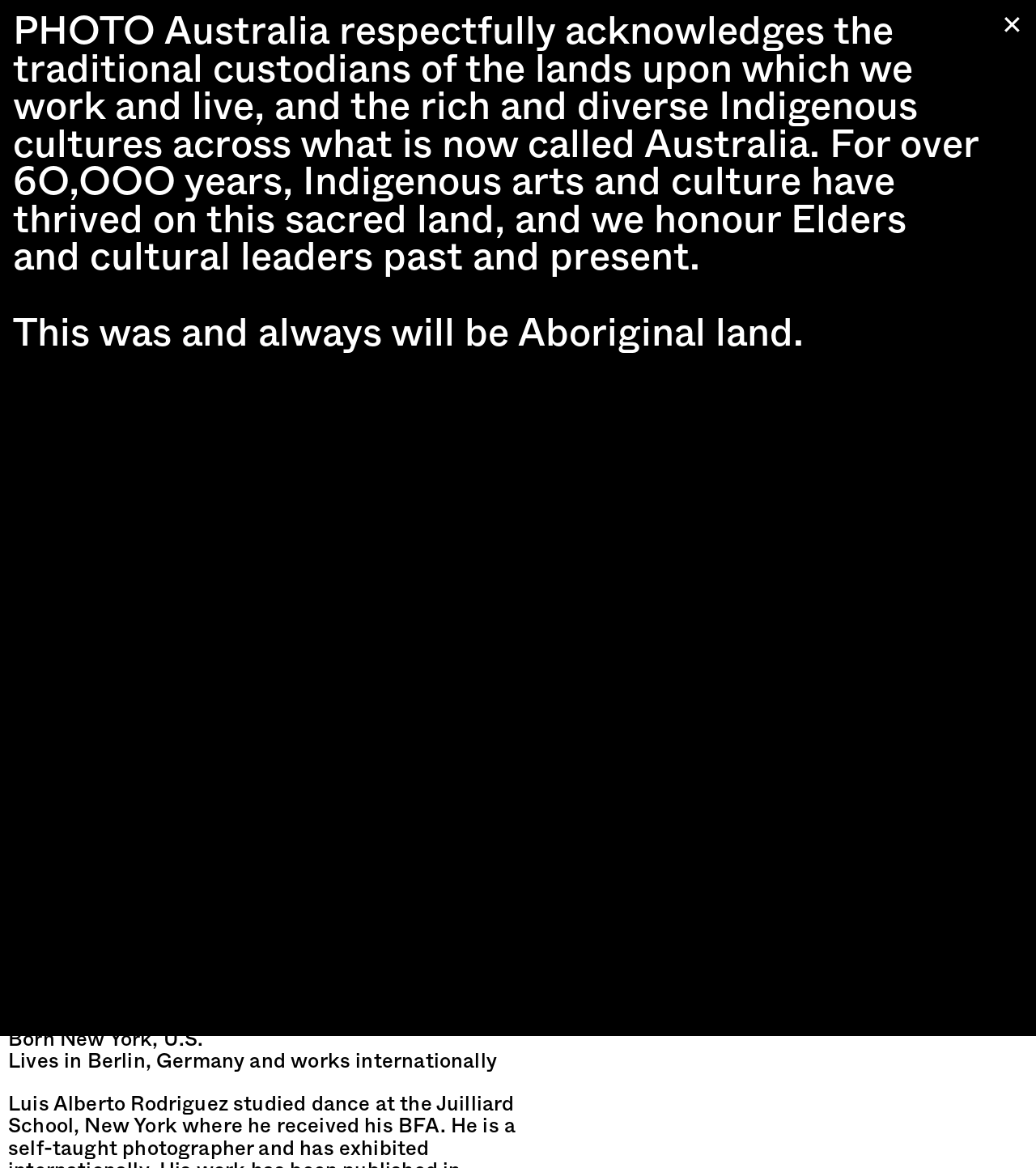Please determine the primary heading and provide its text.

Luis Alberto Rodriguez (US)